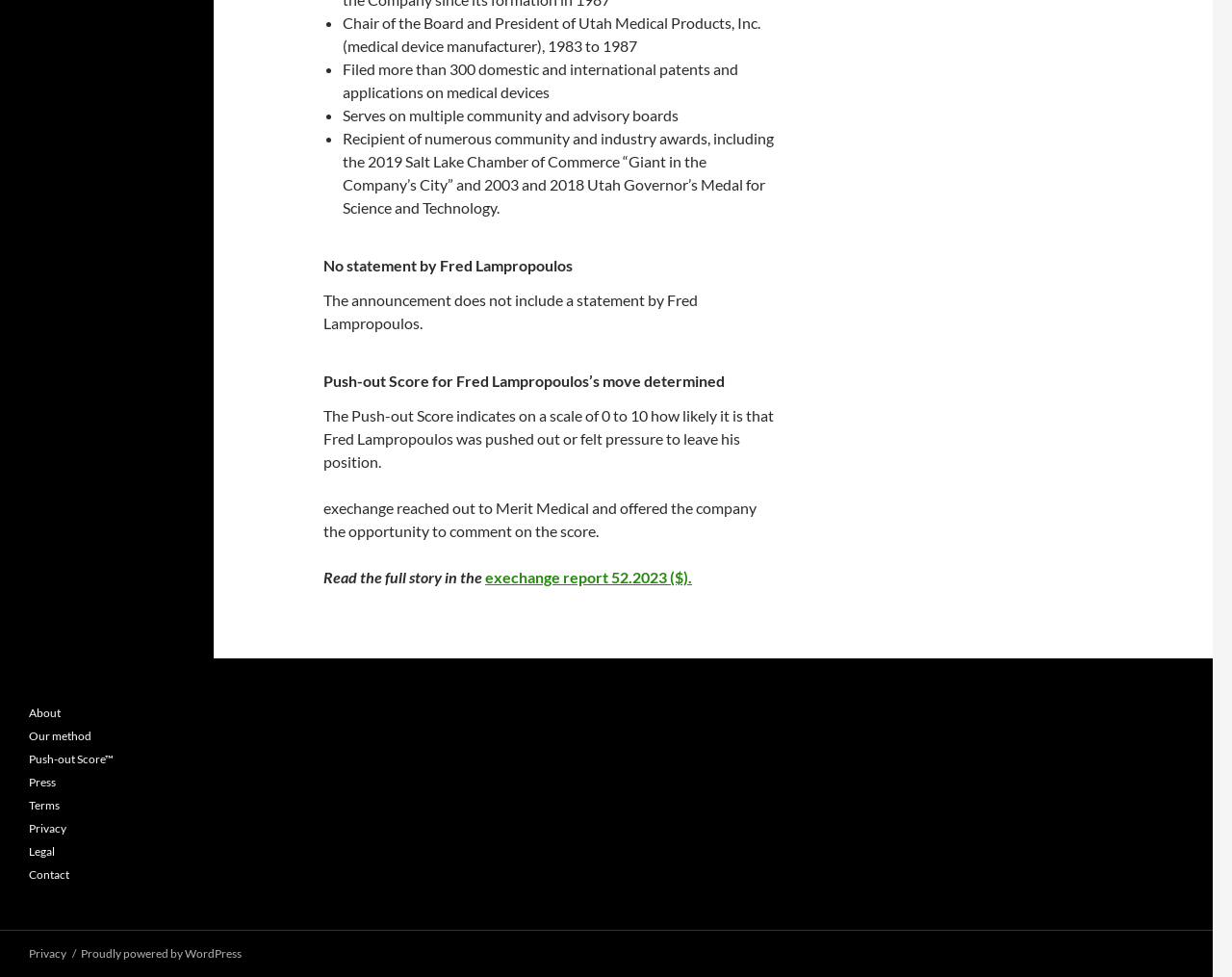Show the bounding box coordinates of the element that should be clicked to complete the task: "Visit 'Contact'".

[0.023, 0.888, 0.056, 0.902]